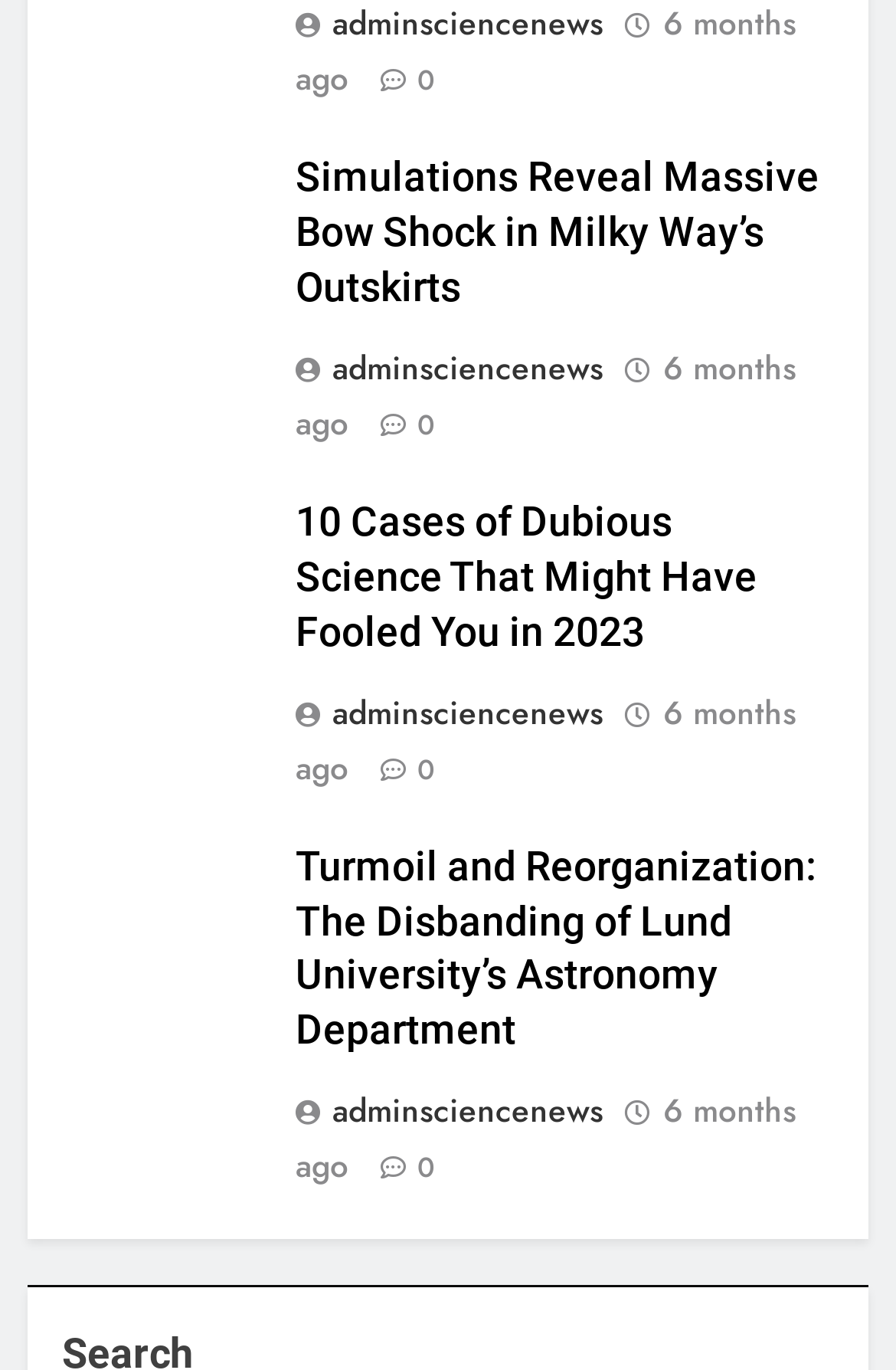Locate the bounding box coordinates of the area that needs to be clicked to fulfill the following instruction: "read news from 6 months ago". The coordinates should be in the format of four float numbers between 0 and 1, namely [left, top, right, bottom].

[0.329, 0.506, 0.888, 0.577]